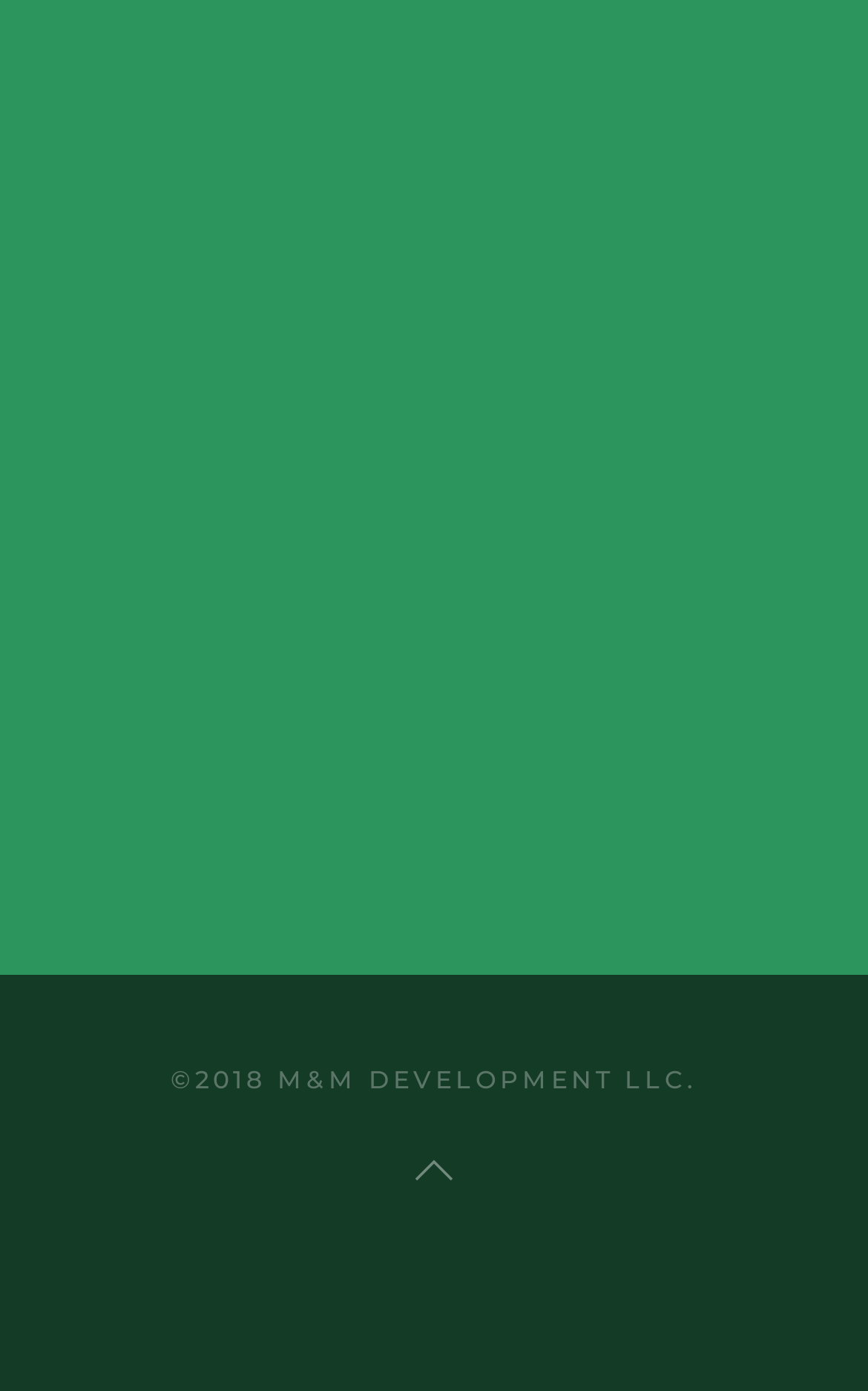How many social media links are there?
Based on the screenshot, respond with a single word or phrase.

2